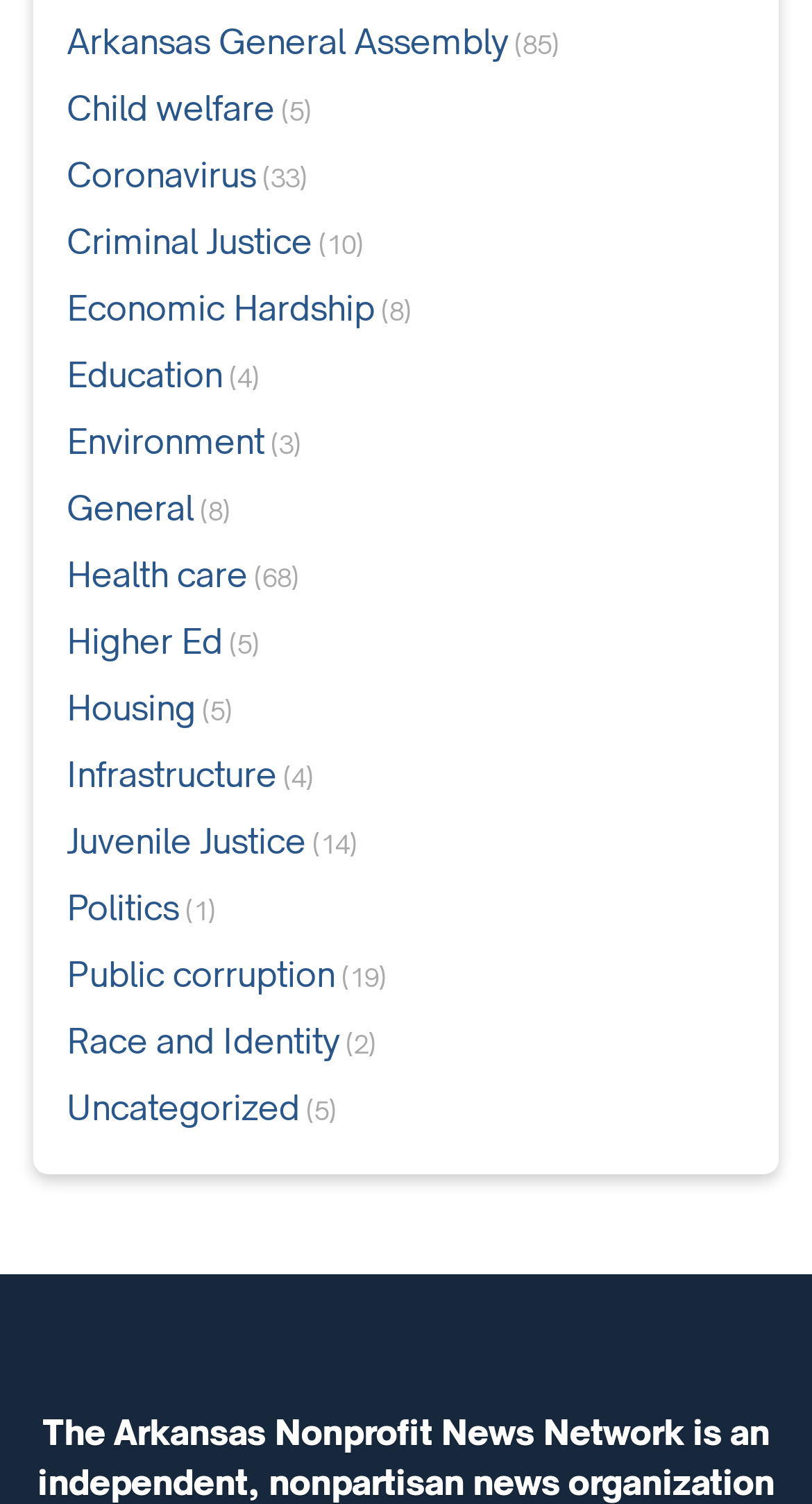Identify the bounding box coordinates of the section to be clicked to complete the task described by the following instruction: "Explore Education". The coordinates should be four float numbers between 0 and 1, formatted as [left, top, right, bottom].

[0.082, 0.226, 0.274, 0.271]